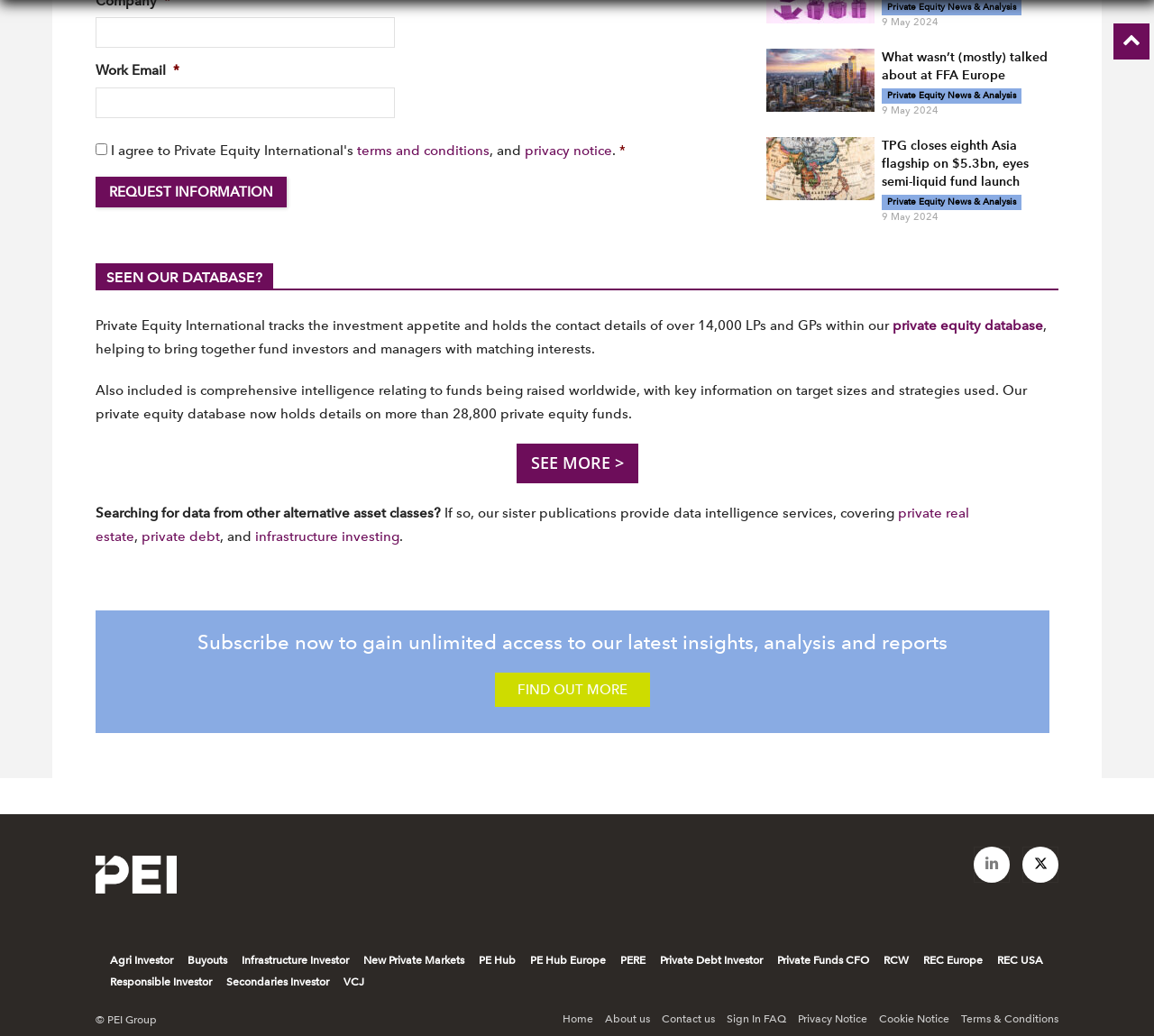Use a single word or phrase to answer this question: 
What is the purpose of the 'SEE MORE >' link?

To see more about the private equity database